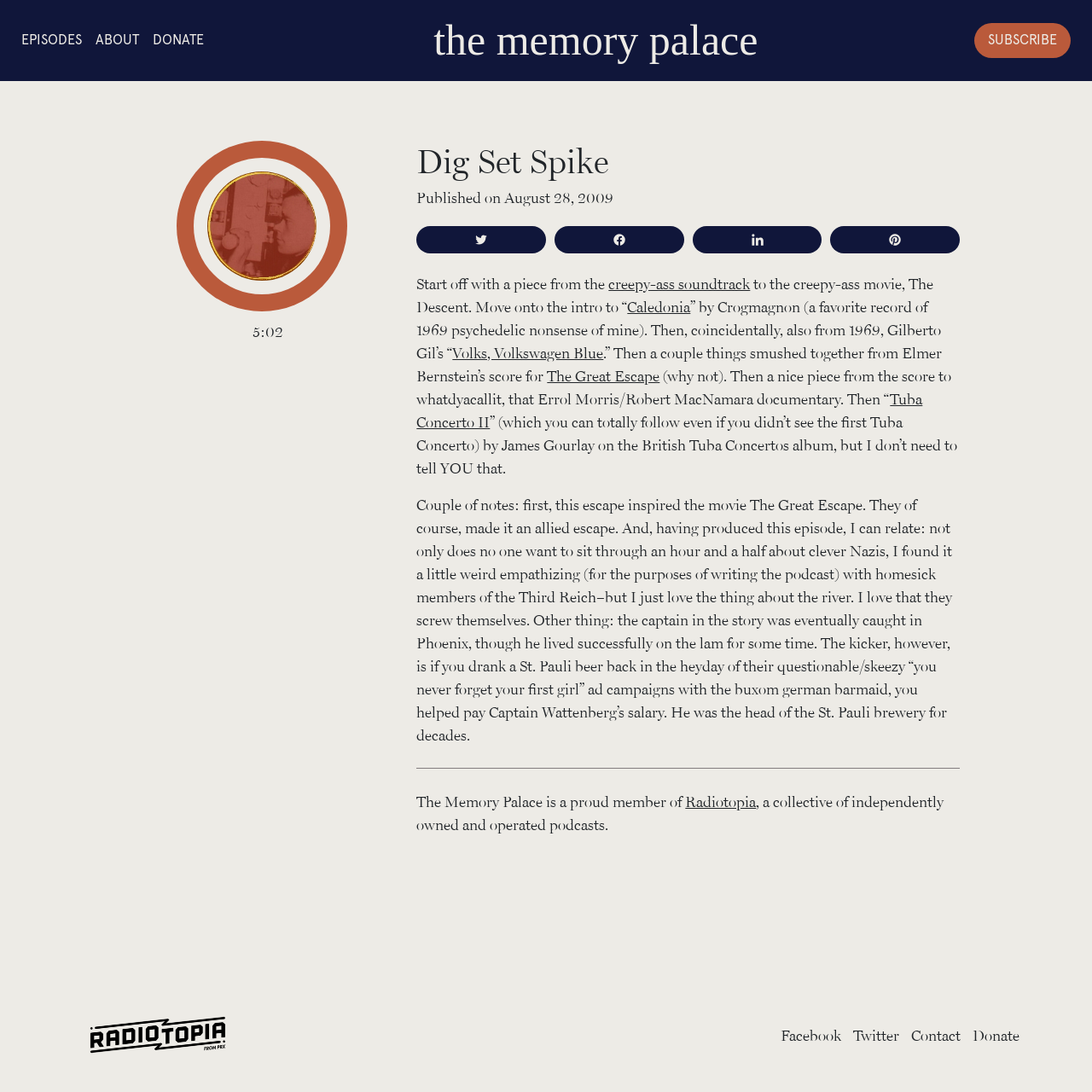What is the name of the podcast?
Refer to the image and respond with a one-word or short-phrase answer.

The Memory Palace